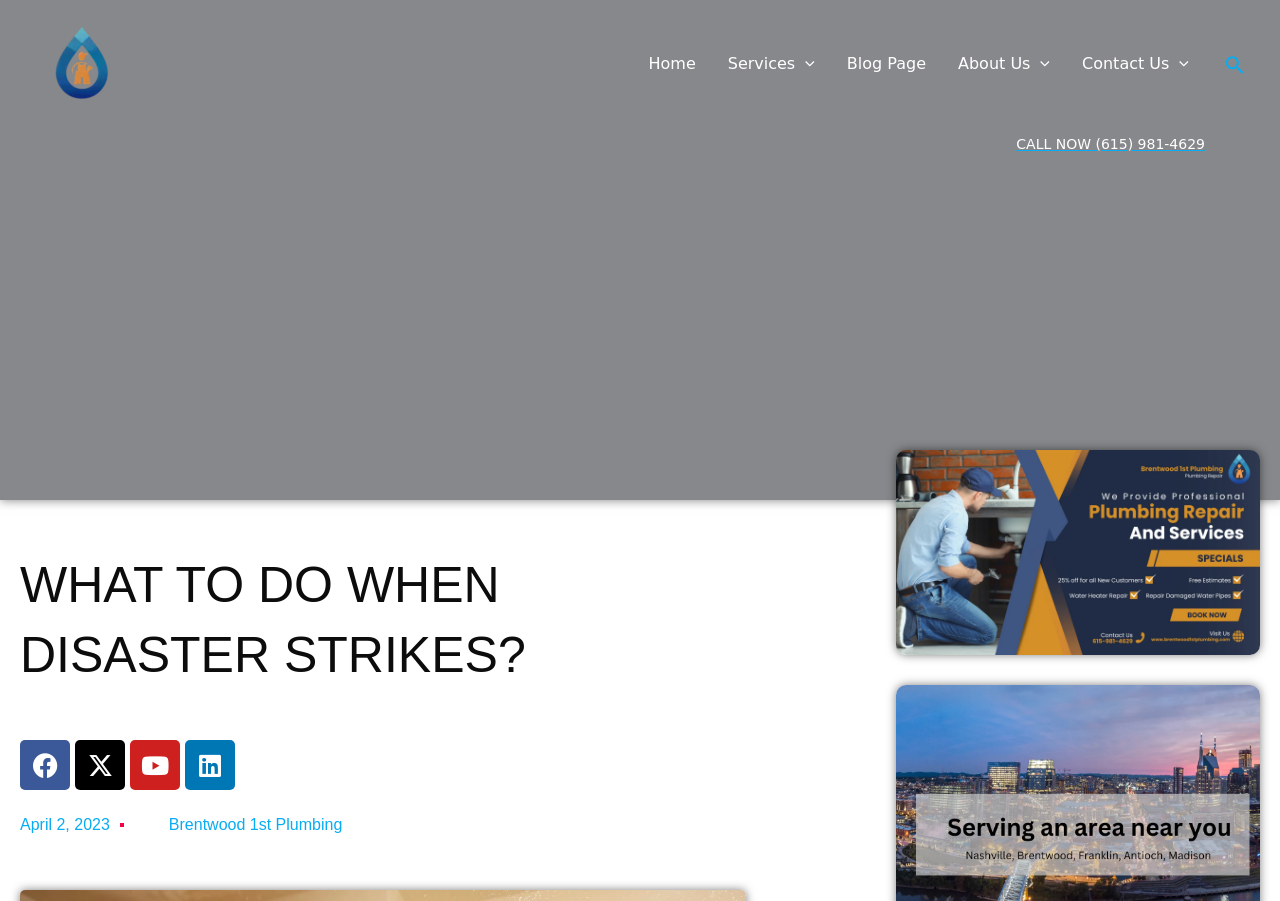Give a one-word or one-phrase response to the question:
What is the discount offered?

25% off